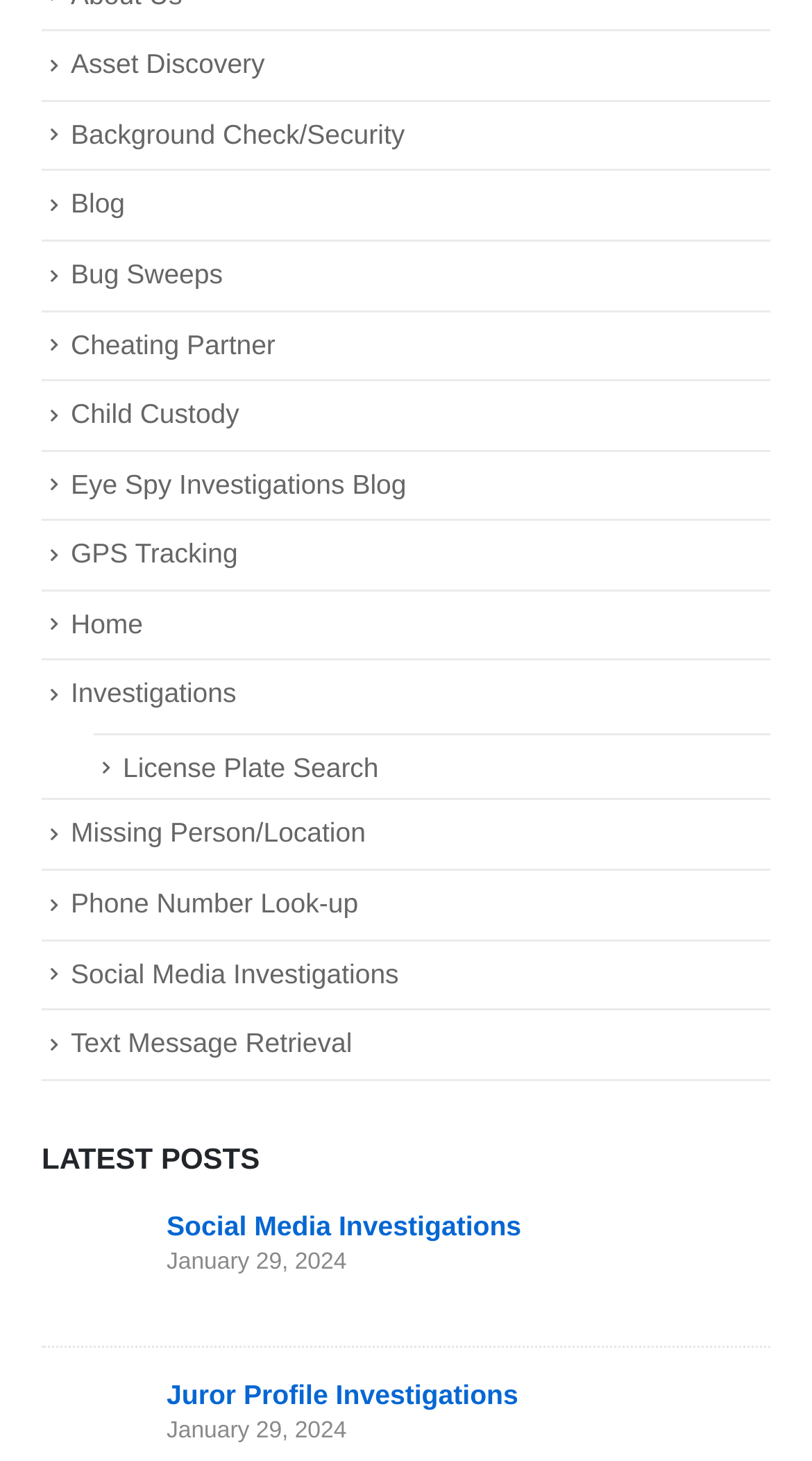Pinpoint the bounding box coordinates of the clickable area necessary to execute the following instruction: "Explore Background Check/Security". The coordinates should be given as four float numbers between 0 and 1, namely [left, top, right, bottom].

[0.087, 0.081, 0.499, 0.102]